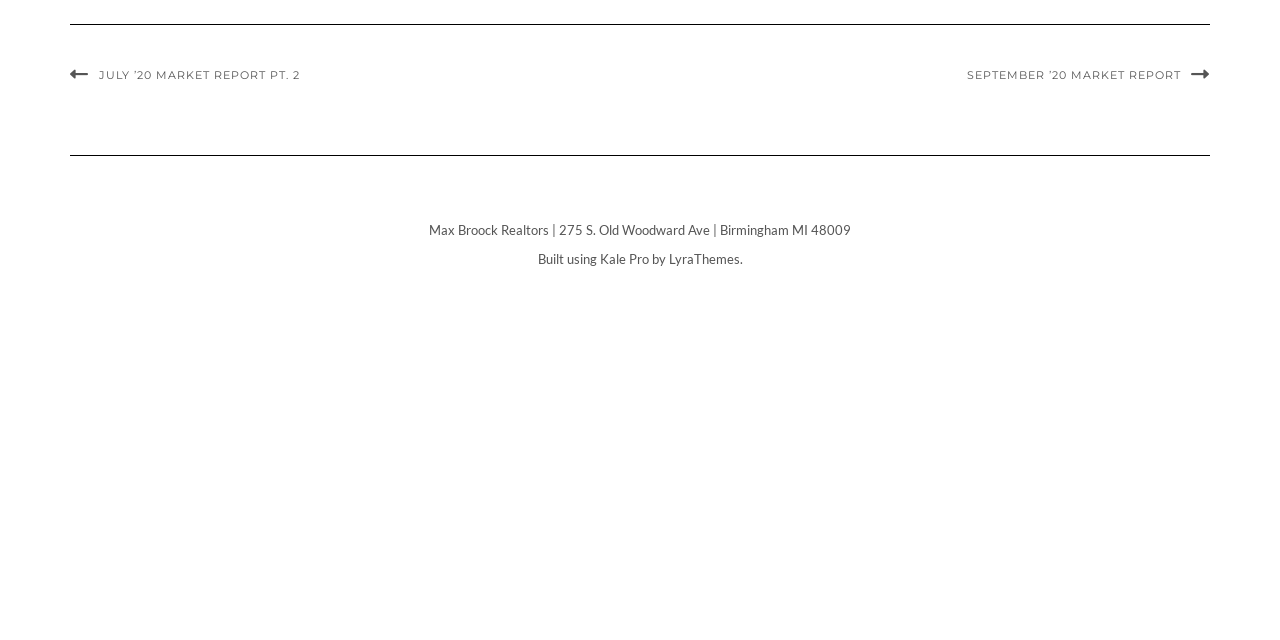Provide the bounding box coordinates for the UI element that is described as: "News & Updates".

None